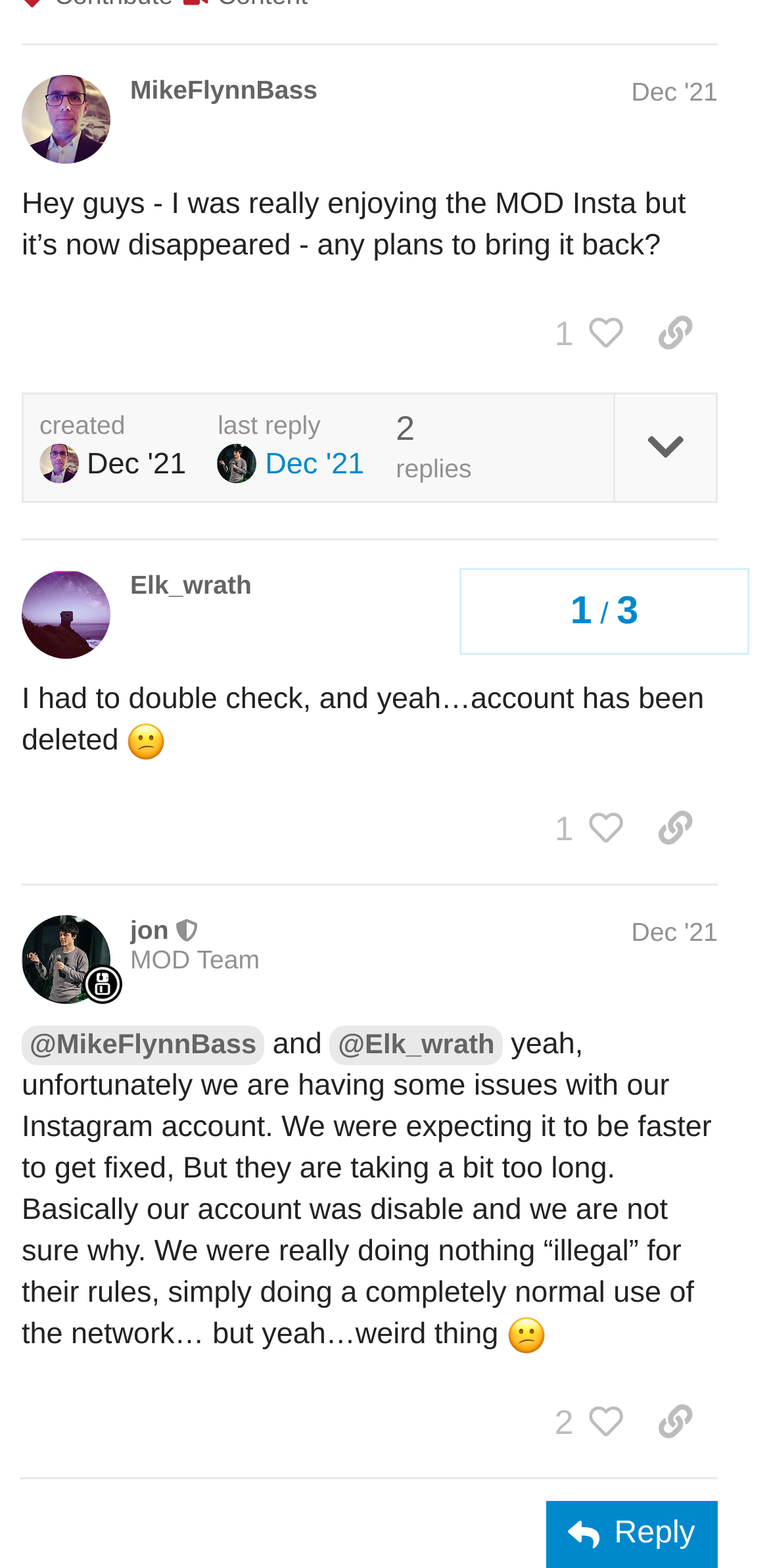Given the element description Reply, identify the bounding box coordinates for the UI element on the webpage screenshot. The format should be (top-left x, top-left y, bottom-right x, bottom-right y), with values between 0 and 1.

[0.71, 0.957, 0.933, 1.0]